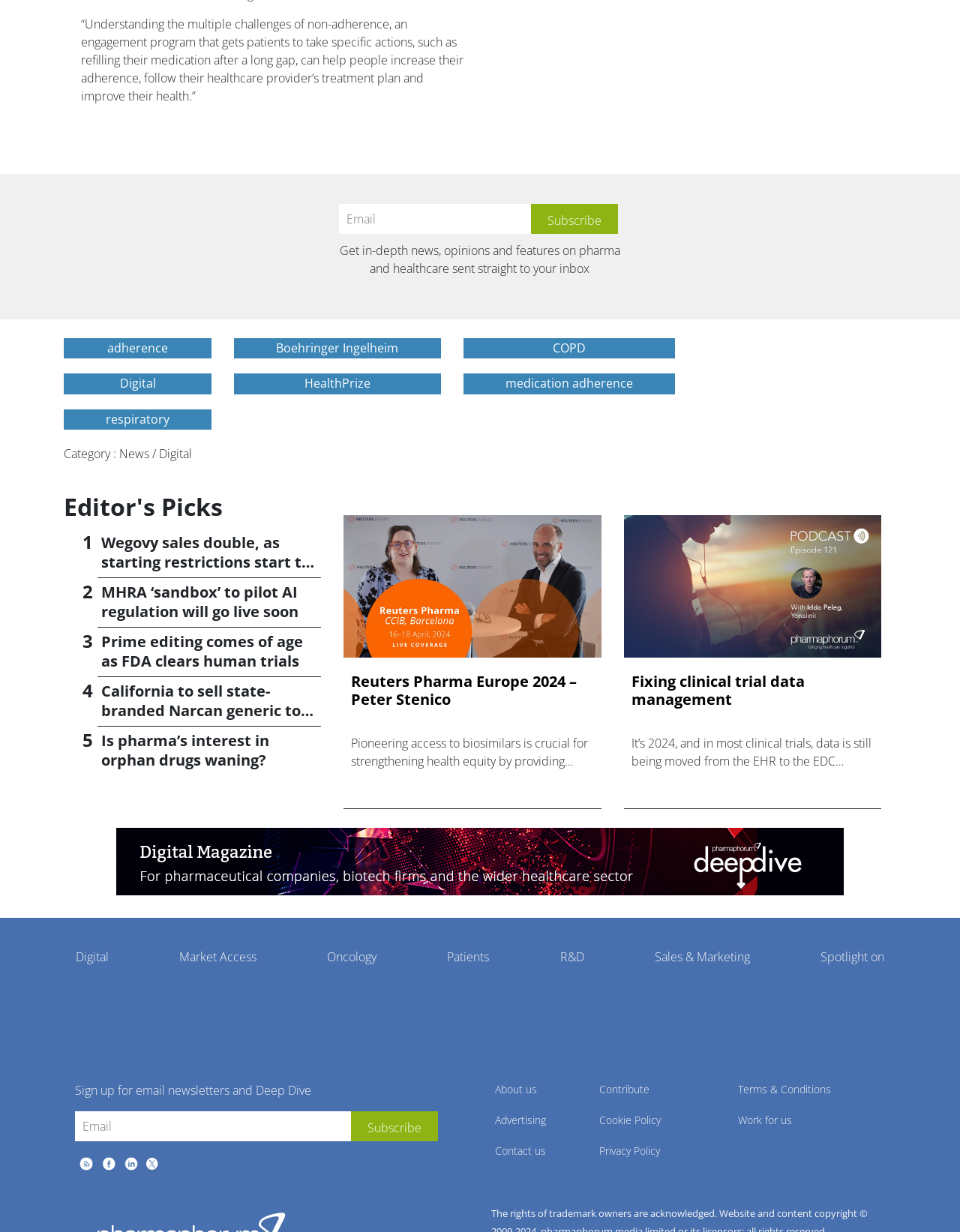Kindly determine the bounding box coordinates for the clickable area to achieve the given instruction: "Read more about Wegovy sales".

[0.105, 0.432, 0.327, 0.48]